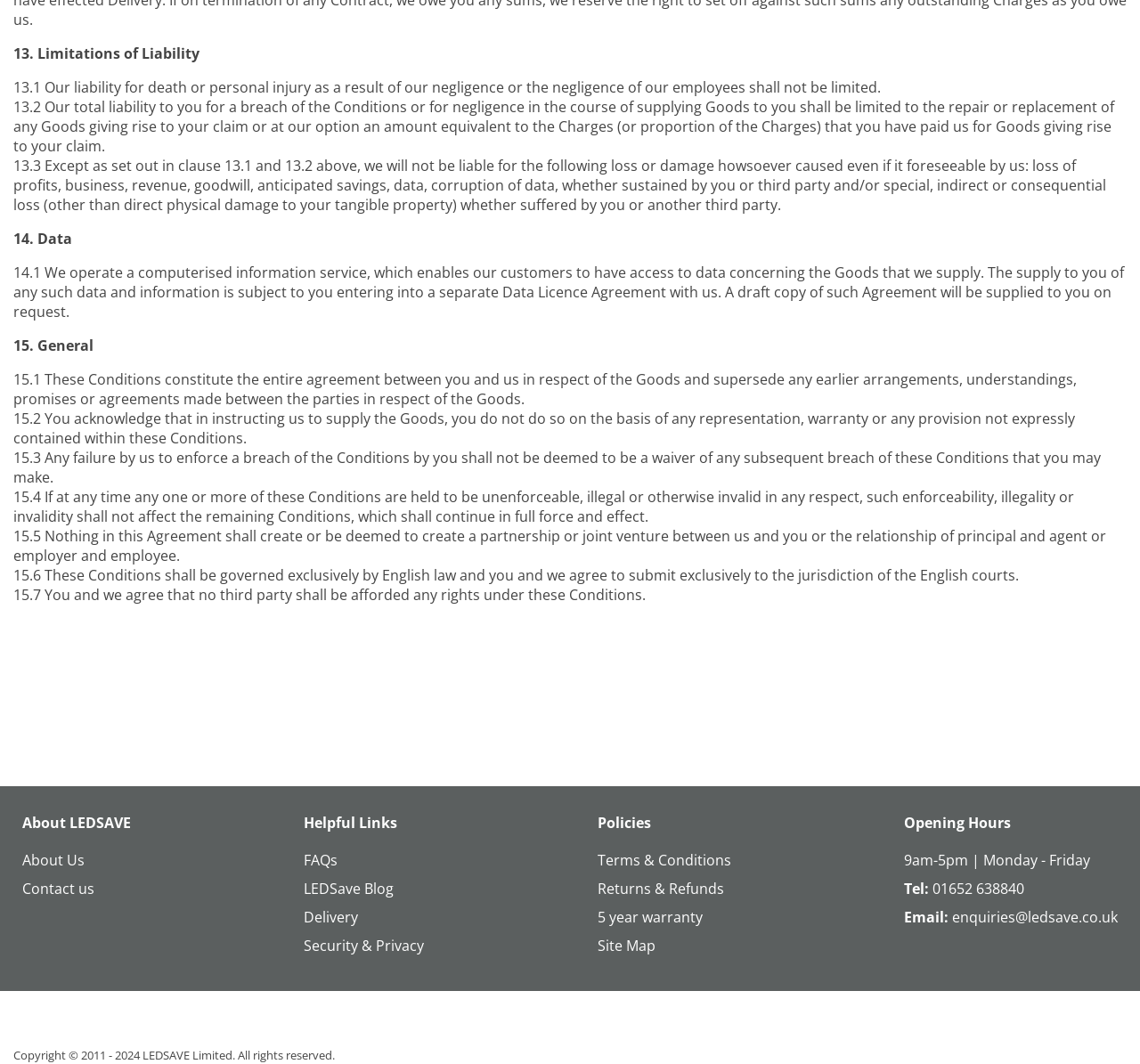Can you provide the bounding box coordinates for the element that should be clicked to implement the instruction: "Contact us"?

[0.02, 0.826, 0.083, 0.844]